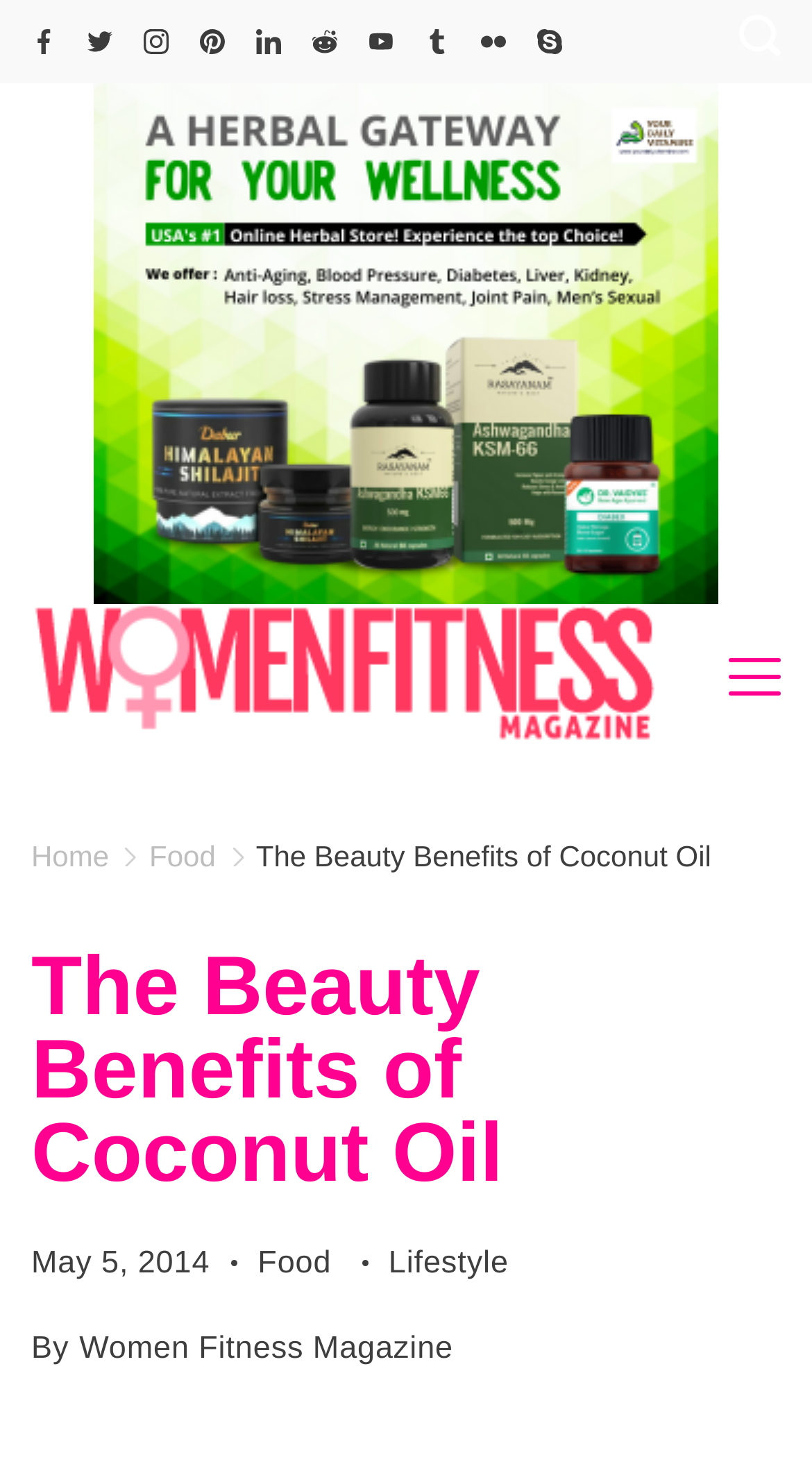Please identify and generate the text content of the webpage's main heading.

The Beauty Benefits of Coconut Oil